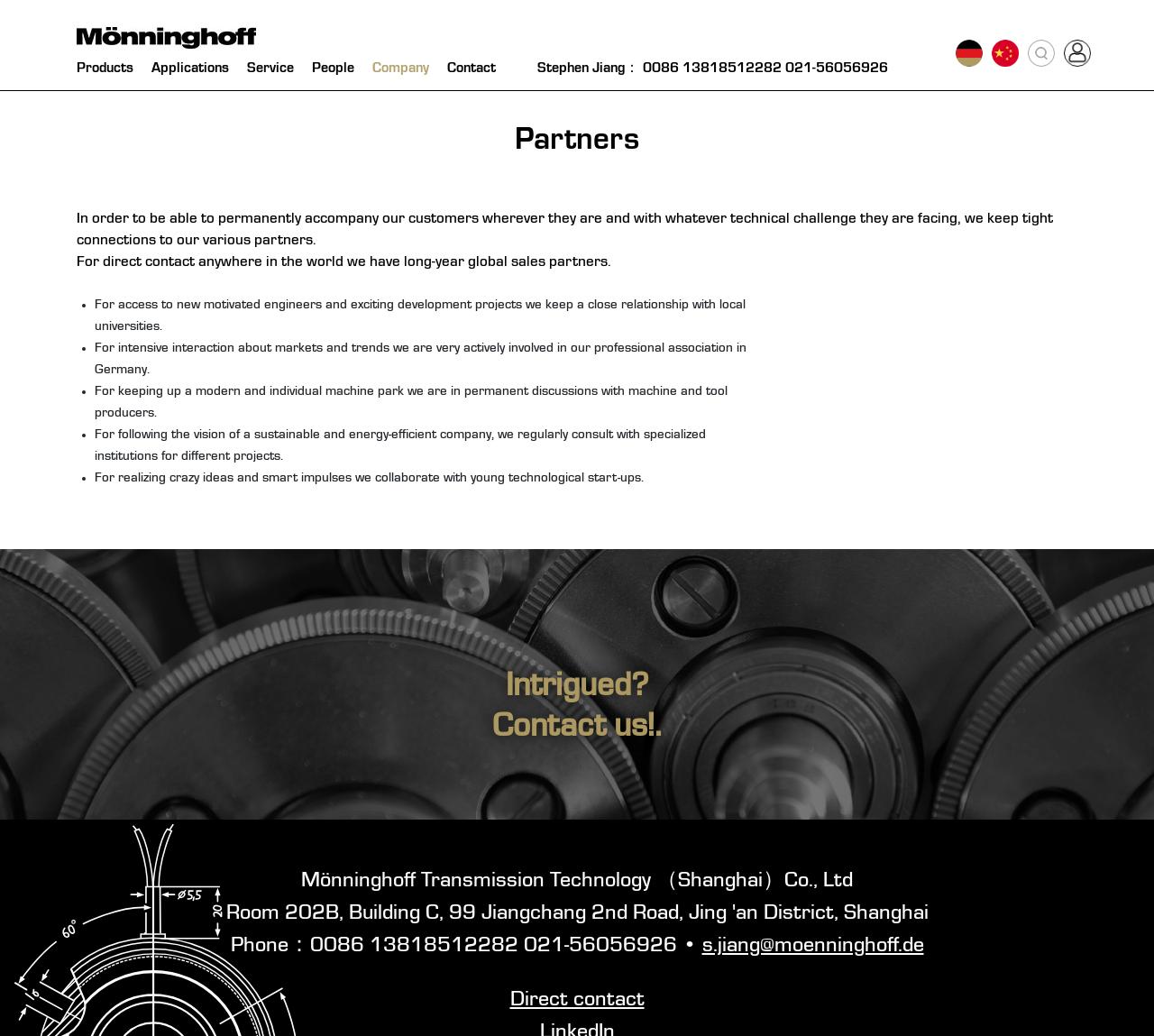Please identify the bounding box coordinates of the element's region that I should click in order to complete the following instruction: "Click the 'Contact us' link". The bounding box coordinates consist of four float numbers between 0 and 1, i.e., [left, top, right, bottom].

None